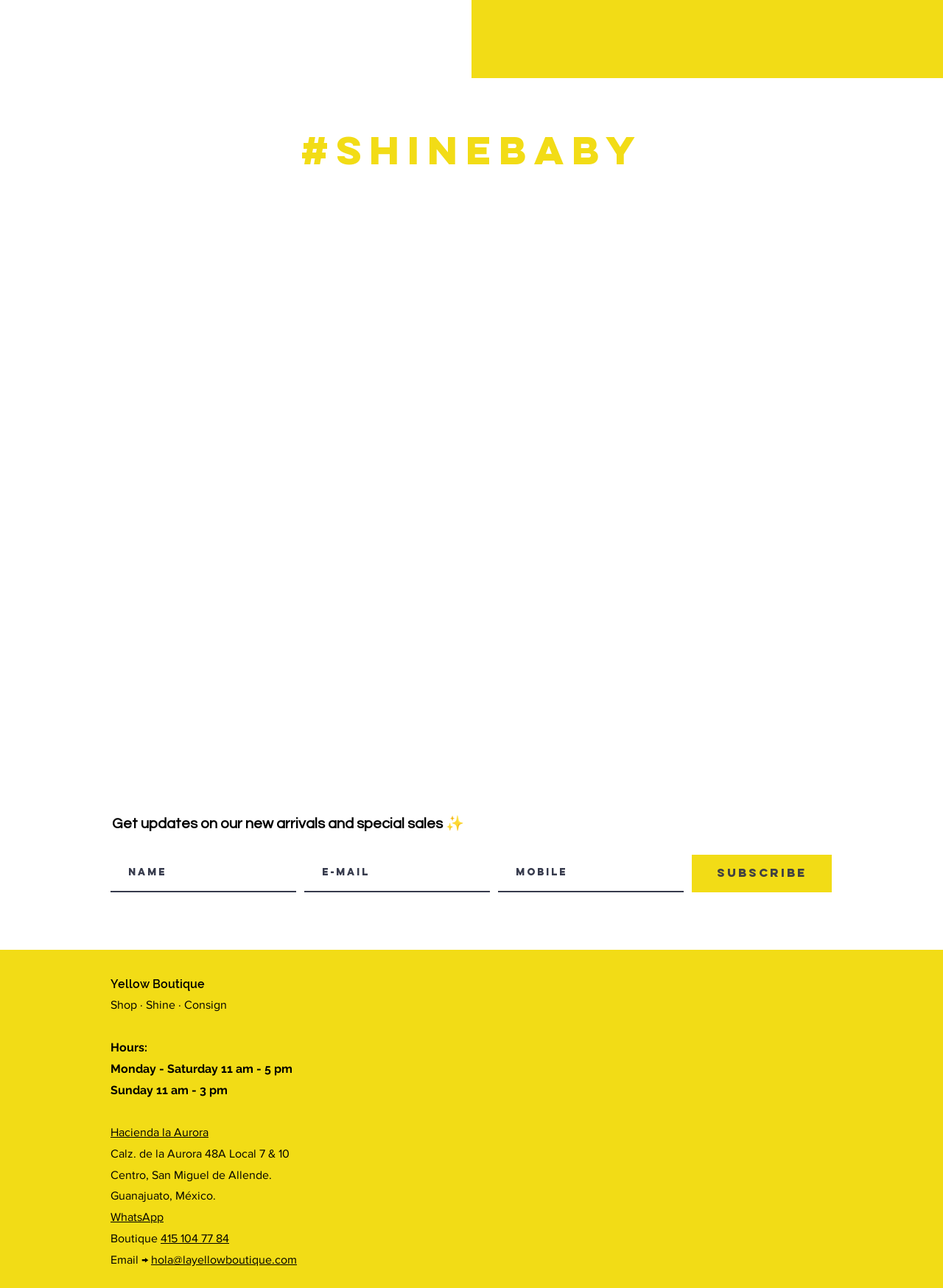Reply to the question with a brief word or phrase: What social media platforms are available?

Instagram, Facebook